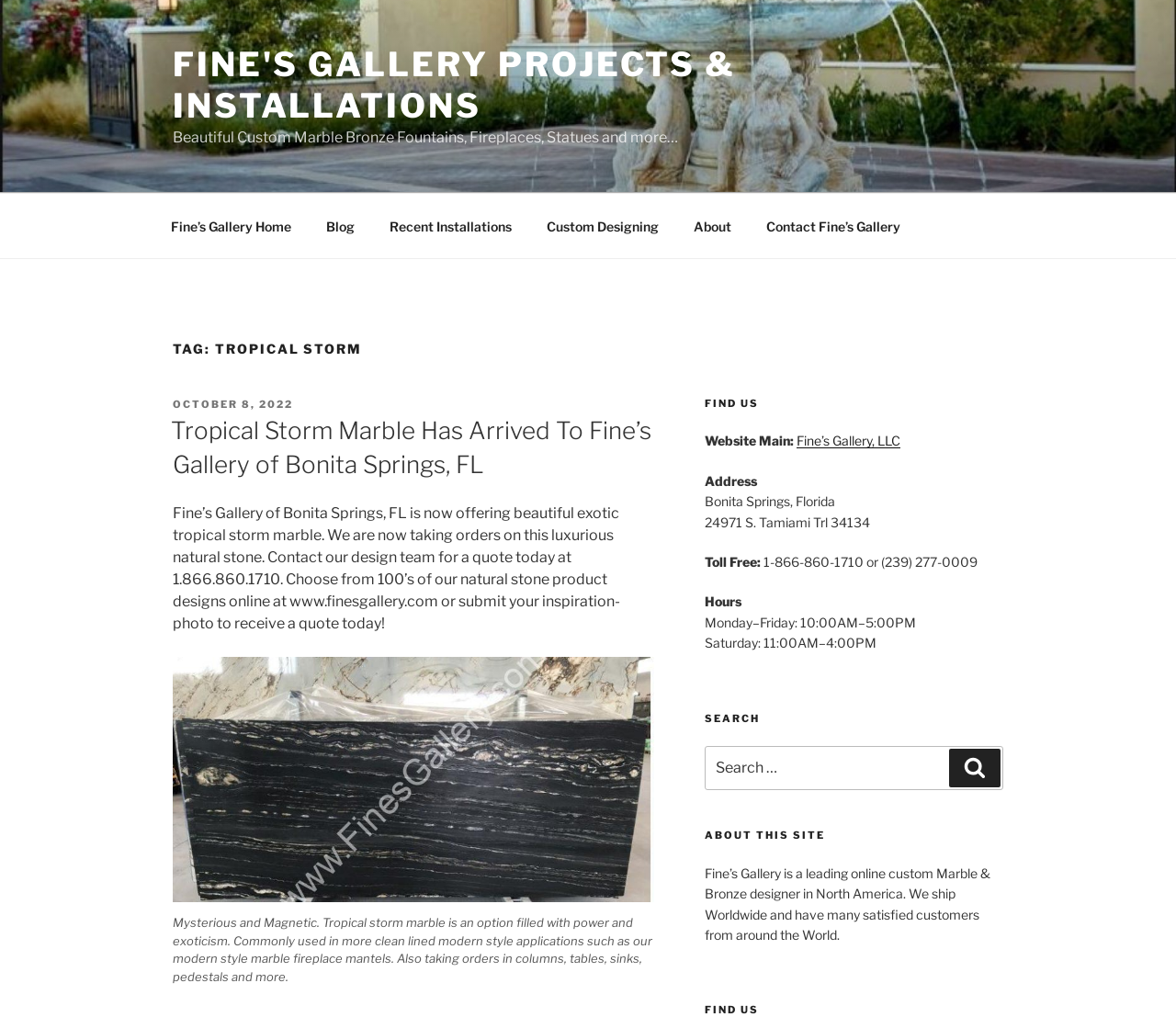What is Fine's Gallery offering?
Could you answer the question with a detailed and thorough explanation?

Based on the webpage content, Fine's Gallery is offering tropical storm marble, which is a type of natural stone. This information is obtained from the heading 'TAG: TROPICAL STORM' and the subsequent text that describes the marble.